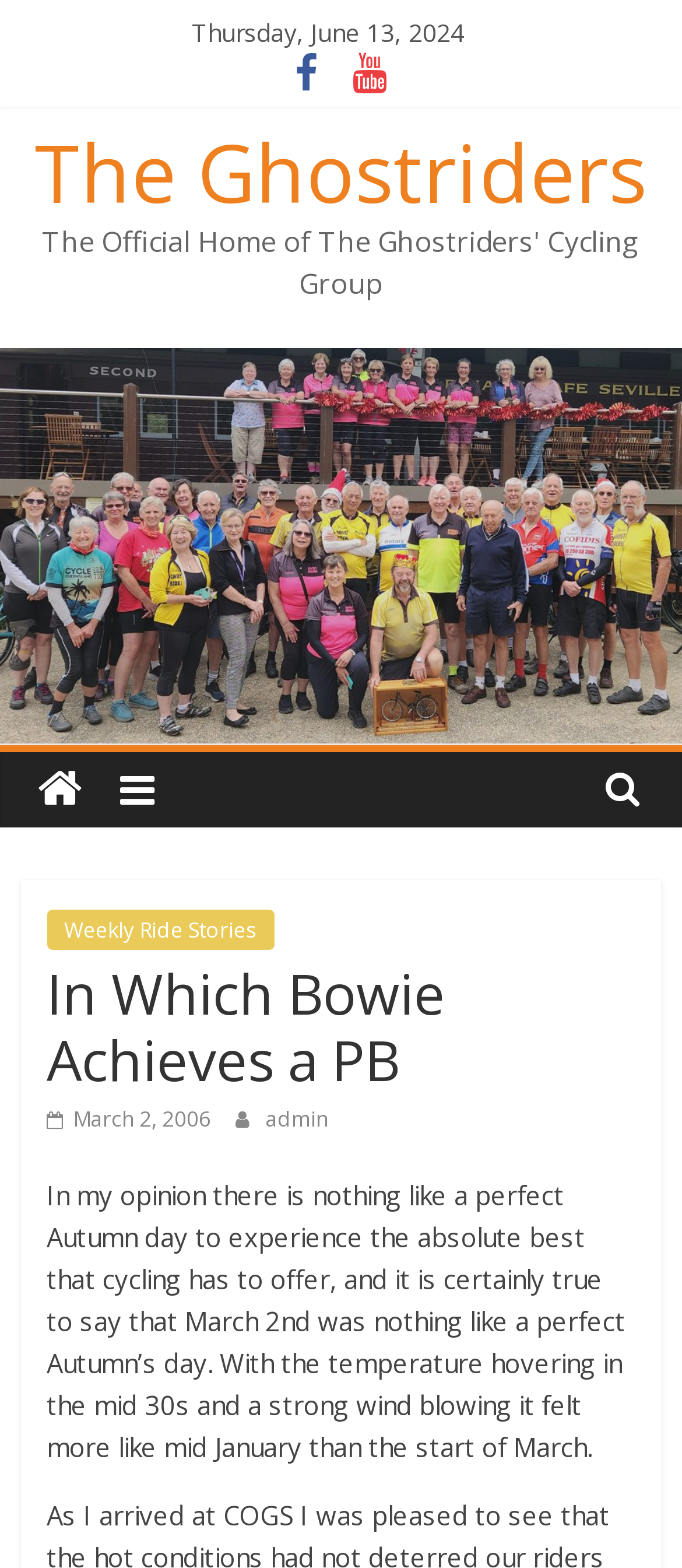What is the name of the cycling group?
Analyze the image and provide a thorough answer to the question.

I found the name of the cycling group by looking at the heading element with the text 'The Ghostriders' which is located at the top of the page. This heading element is likely to be the name of the cycling group or team.